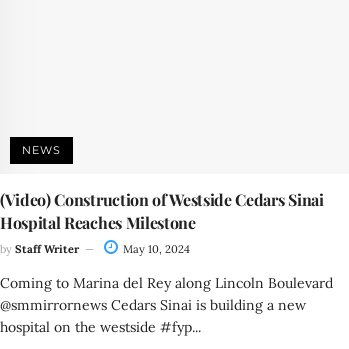Create a detailed narrative for the image.

A news article titled "(Video) Construction of Westside Cedars Sinai Hospital Reaches Milestone" highlights a significant development in the construction of a new hospital in Marina del Rey along Lincoln Boulevard. Published on May 10, 2024, the piece is authored by a staff writer and indicates the project is nearing an important stage in its development. The article emphasizes the hospital's potential impact on the community, reflecting on local updates and the #fyp trend on social media. The layout includes a prominent headline, the author's name, and a publication date, framed within a visually engaging format that conveys pertinent information efficiently.